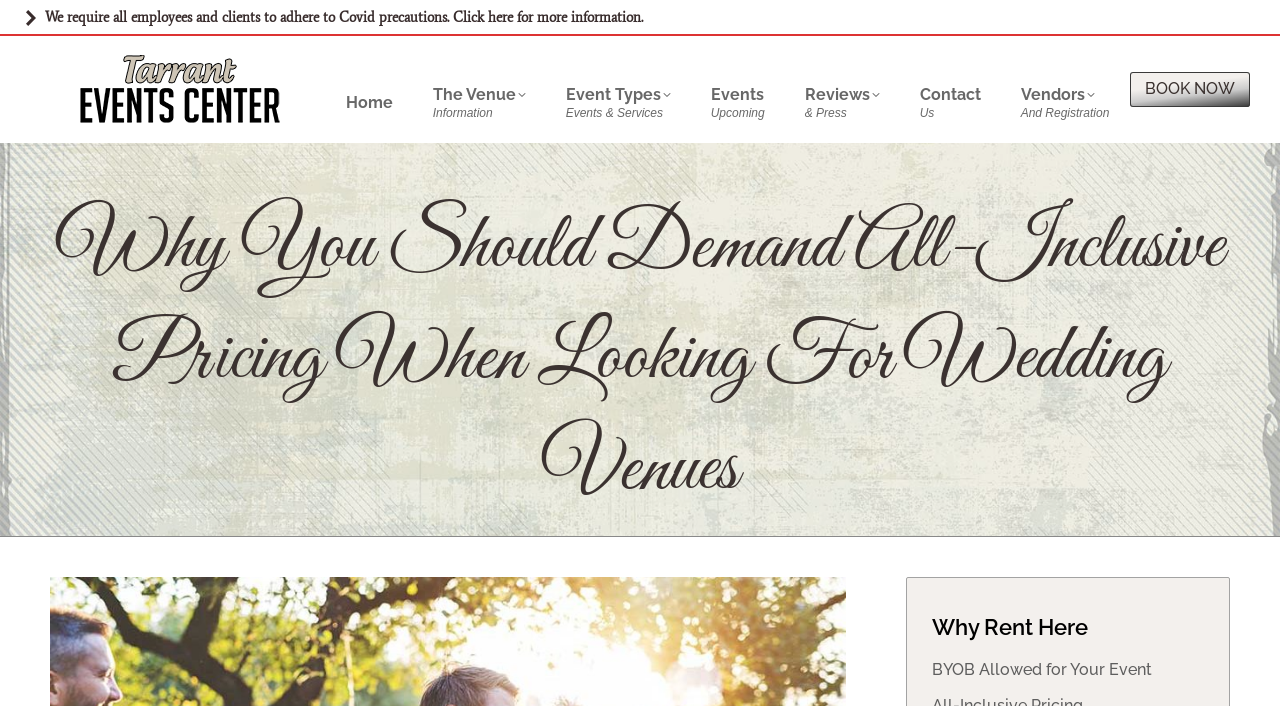Using the description: "Home", identify the bounding box of the corresponding UI element in the screenshot.

[0.265, 0.115, 0.311, 0.177]